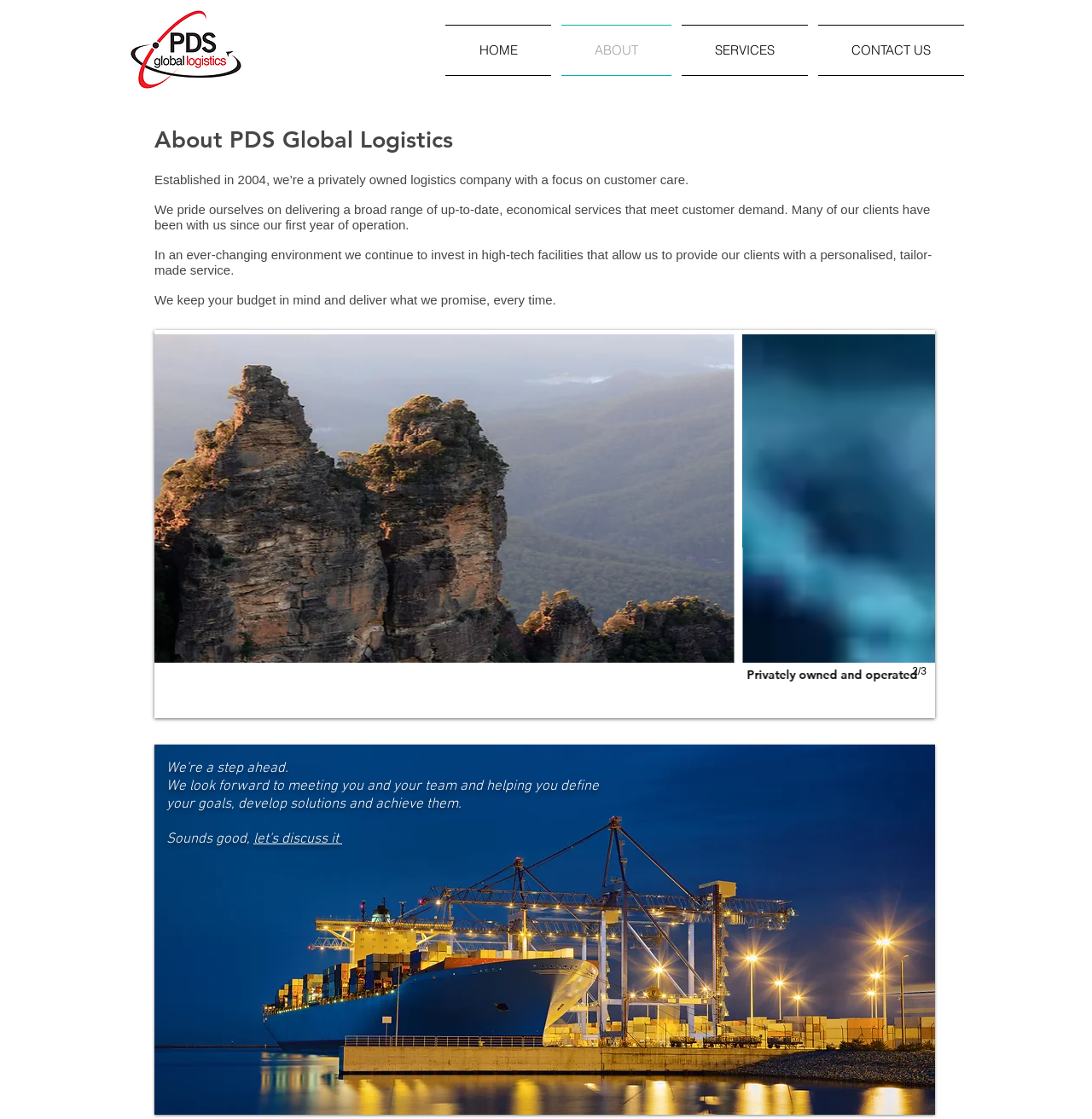Provide a one-word or brief phrase answer to the question:
What kind of services does the company provide?

economical services